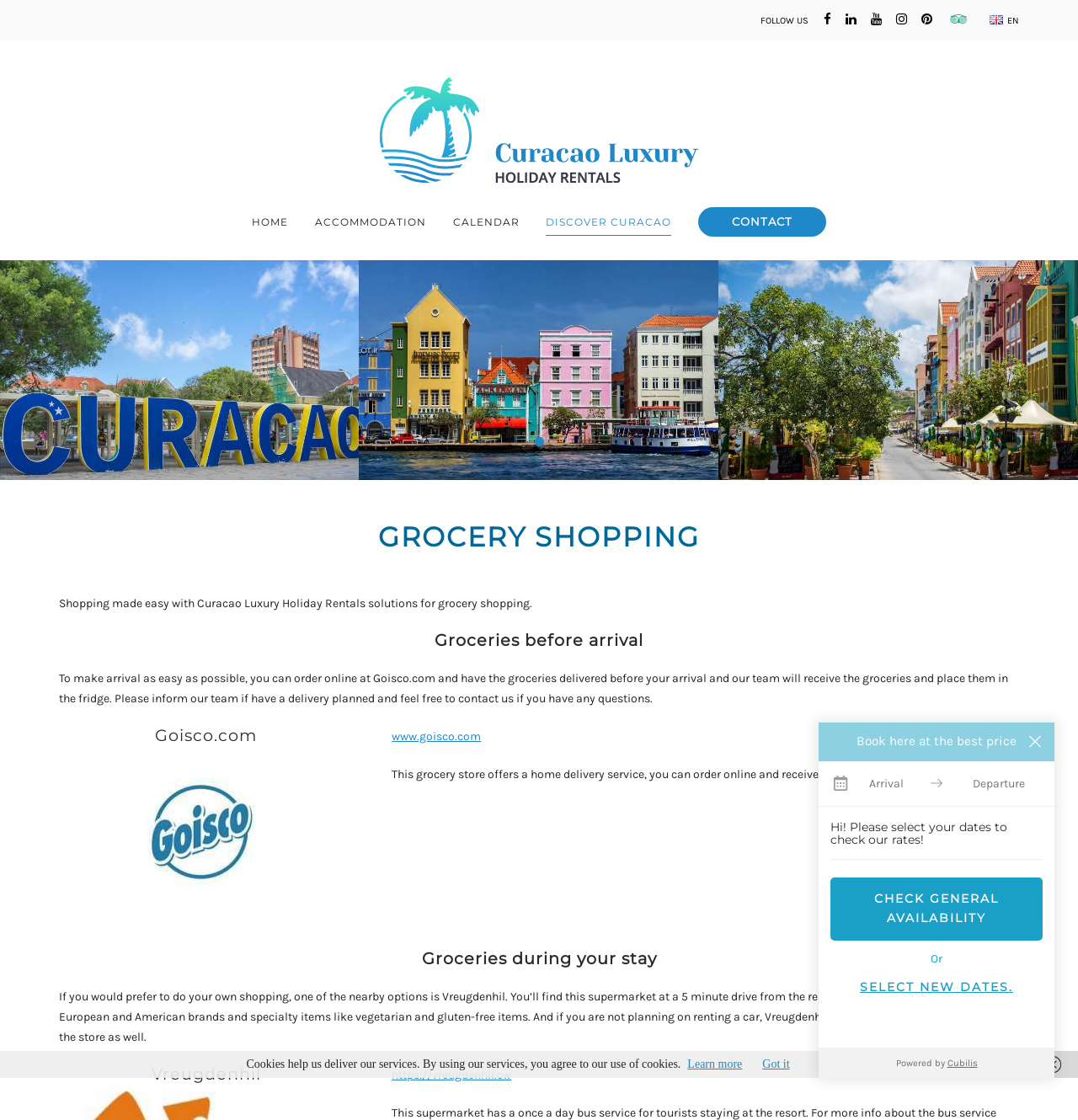What is the name of the online grocery store?
Examine the image and provide an in-depth answer to the question.

The webpage mentions Goisco.com as an online grocery store that offers a home delivery service, allowing users to order online and receive their groceries the next day.